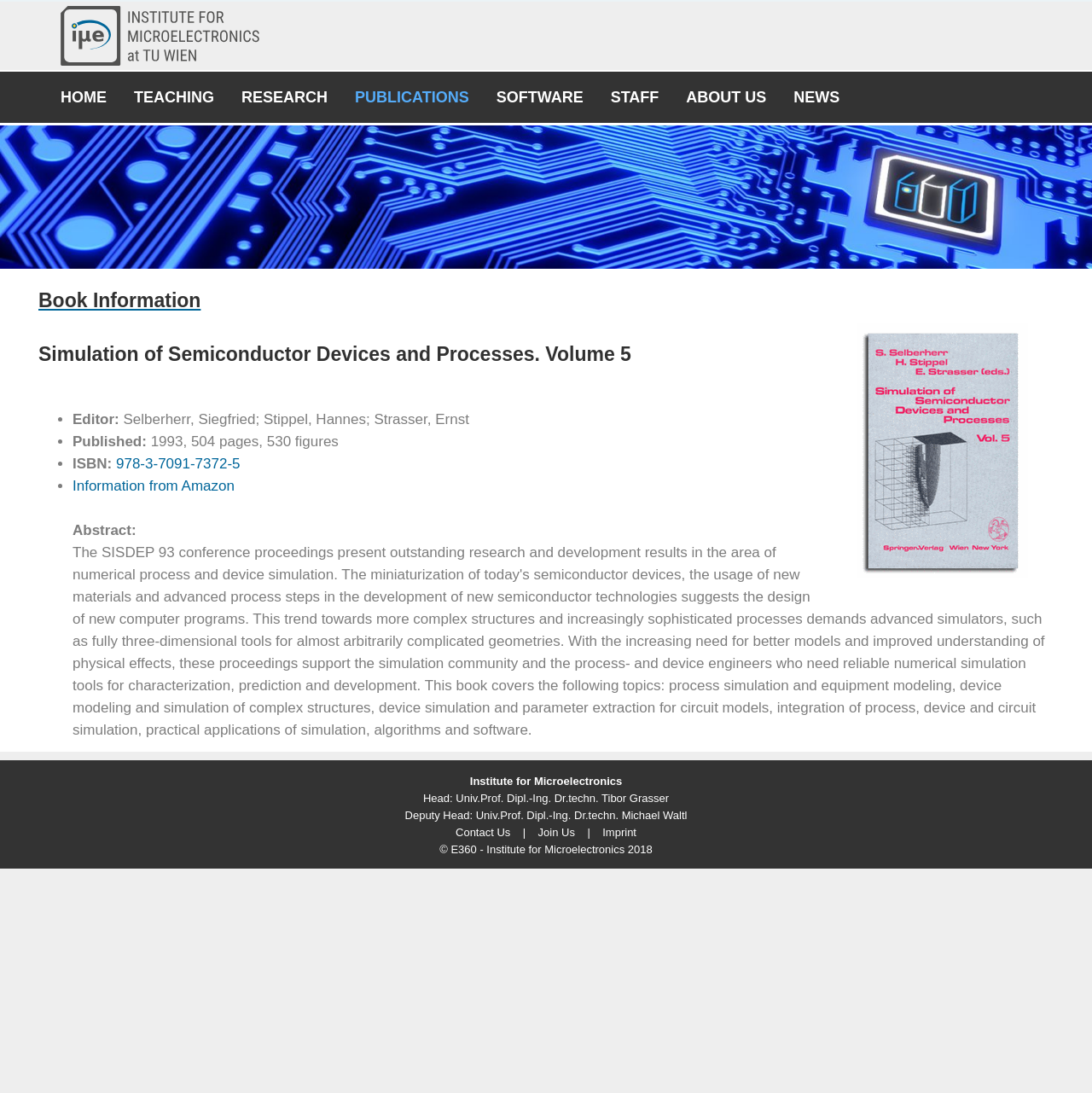Using floating point numbers between 0 and 1, provide the bounding box coordinates in the format (top-left x, top-left y, bottom-right x, bottom-right y). Locate the UI element described here: Information from Amazon

[0.066, 0.437, 0.215, 0.452]